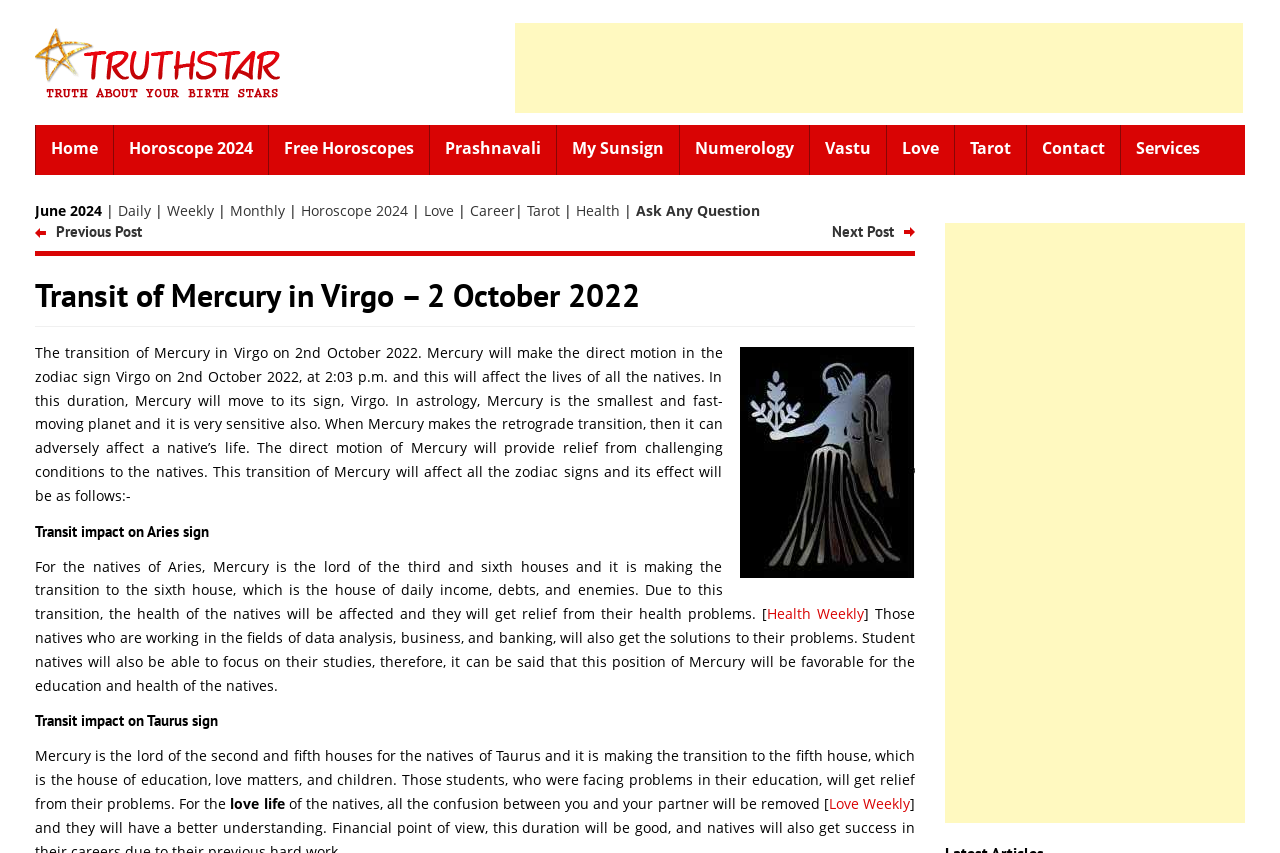What is the logo of the website?
Using the information from the image, answer the question thoroughly.

The logo of the website is located at the top left corner of the webpage, and it is an image with the text 'Truthstar Logo'.